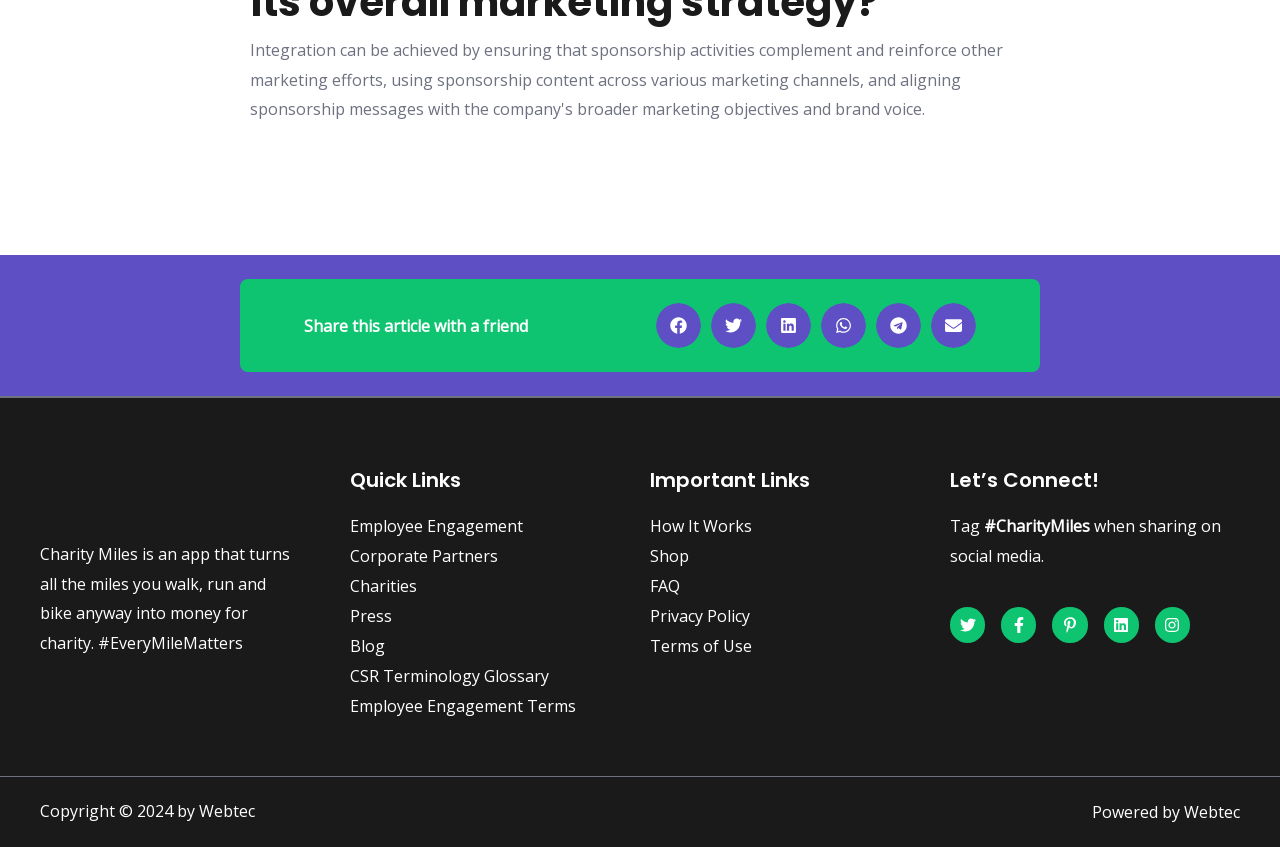Locate the bounding box coordinates of the element that should be clicked to fulfill the instruction: "Read the blog".

[0.273, 0.751, 0.492, 0.775]